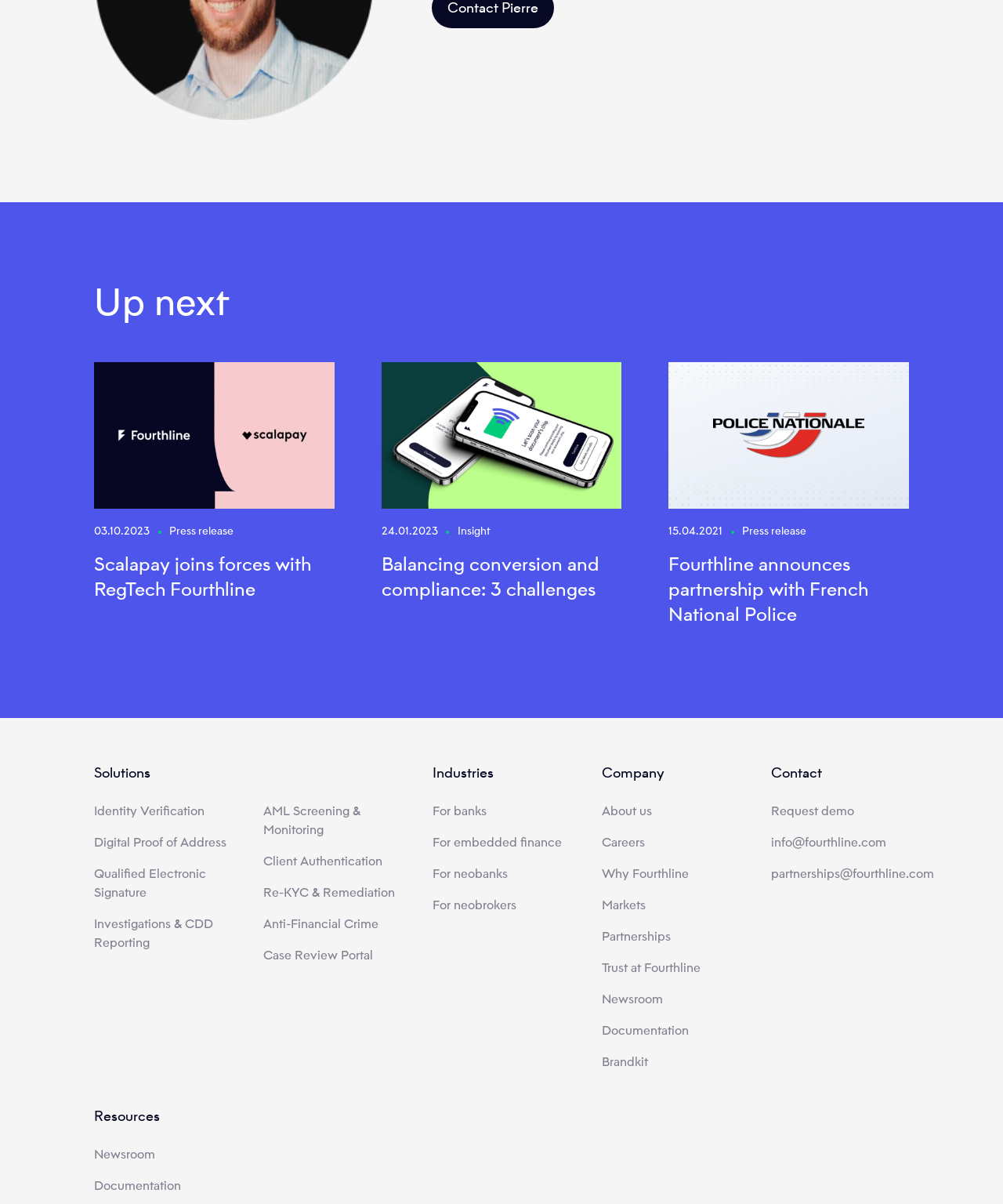Find the bounding box coordinates of the clickable region needed to perform the following instruction: "Read insight about balancing conversion and compliance". The coordinates should be provided as four float numbers between 0 and 1, i.e., [left, top, right, bottom].

[0.38, 0.459, 0.597, 0.499]